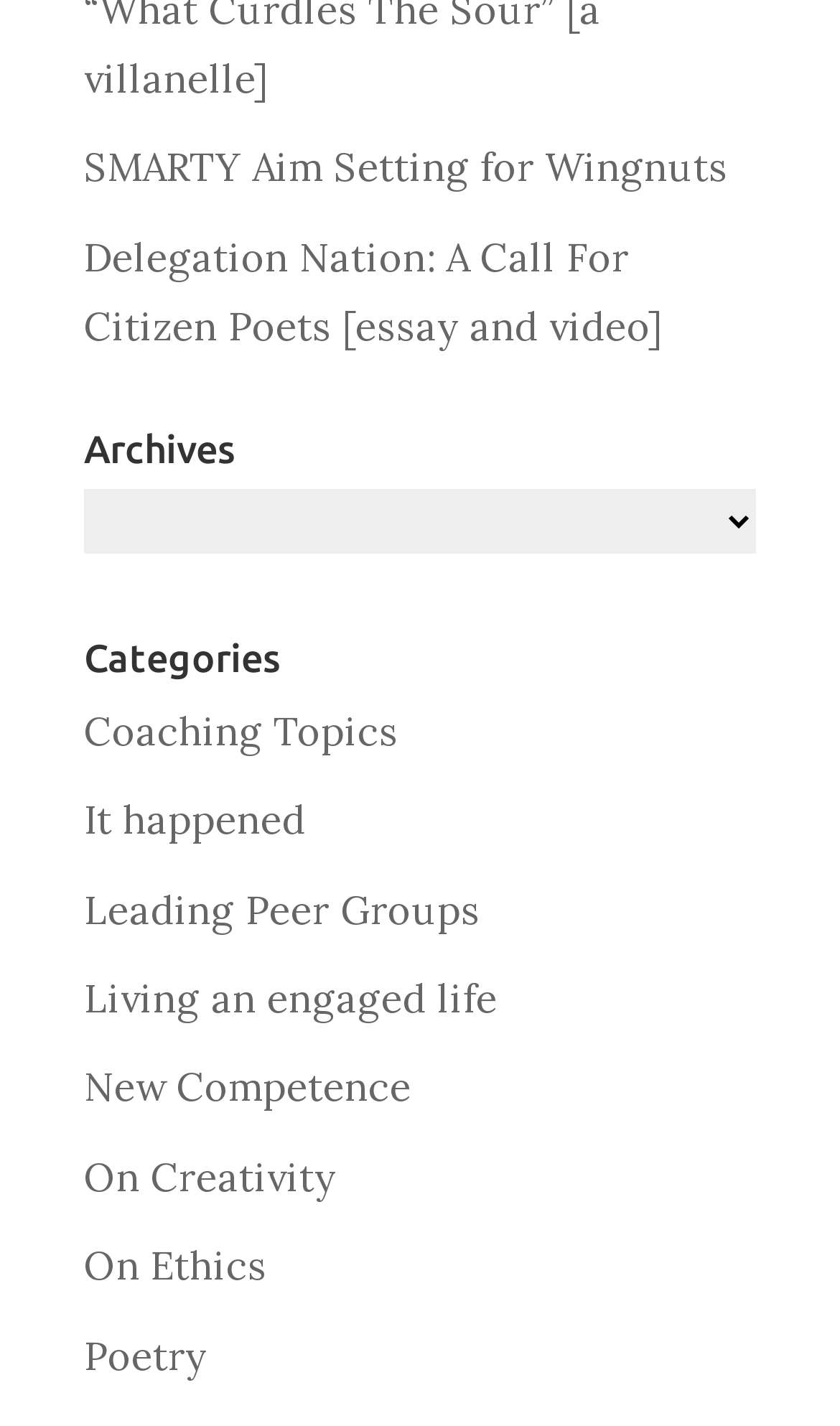Determine the bounding box coordinates of the clickable region to execute the instruction: "Browse Poetry". The coordinates should be four float numbers between 0 and 1, denoted as [left, top, right, bottom].

[0.1, 0.933, 0.246, 0.968]